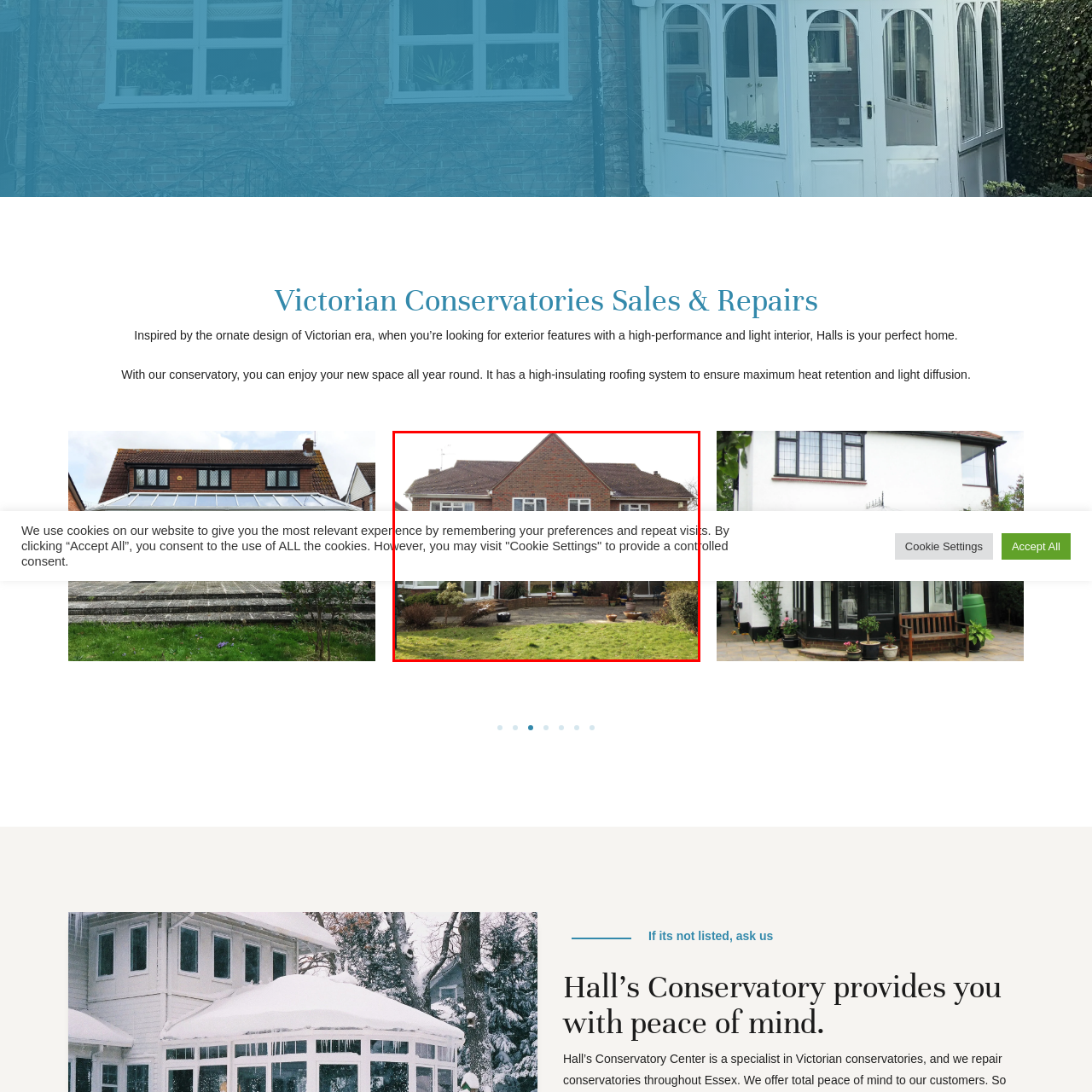Look at the image segment within the red box, What surrounds the conservatory? Give a brief response in one word or phrase.

A well-kept garden